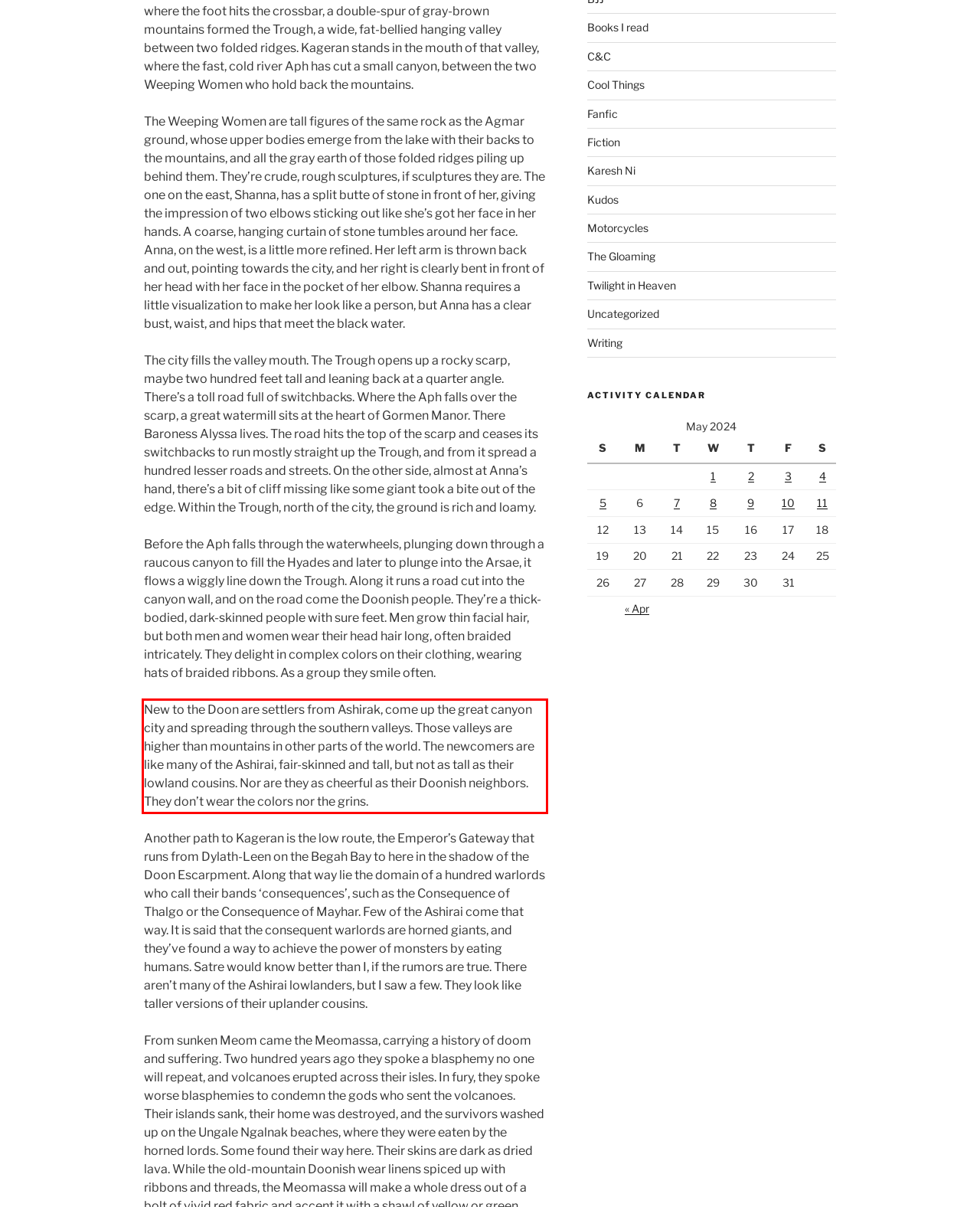Please identify and extract the text content from the UI element encased in a red bounding box on the provided webpage screenshot.

New to the Doon are settlers from Ashirak, come up the great canyon city and spreading through the southern valleys. Those valleys are higher than mountains in other parts of the world. The newcomers are like many of the Ashirai, fair-skinned and tall, but not as tall as their lowland cousins. Nor are they as cheerful as their Doonish neighbors. They don’t wear the colors nor the grins.